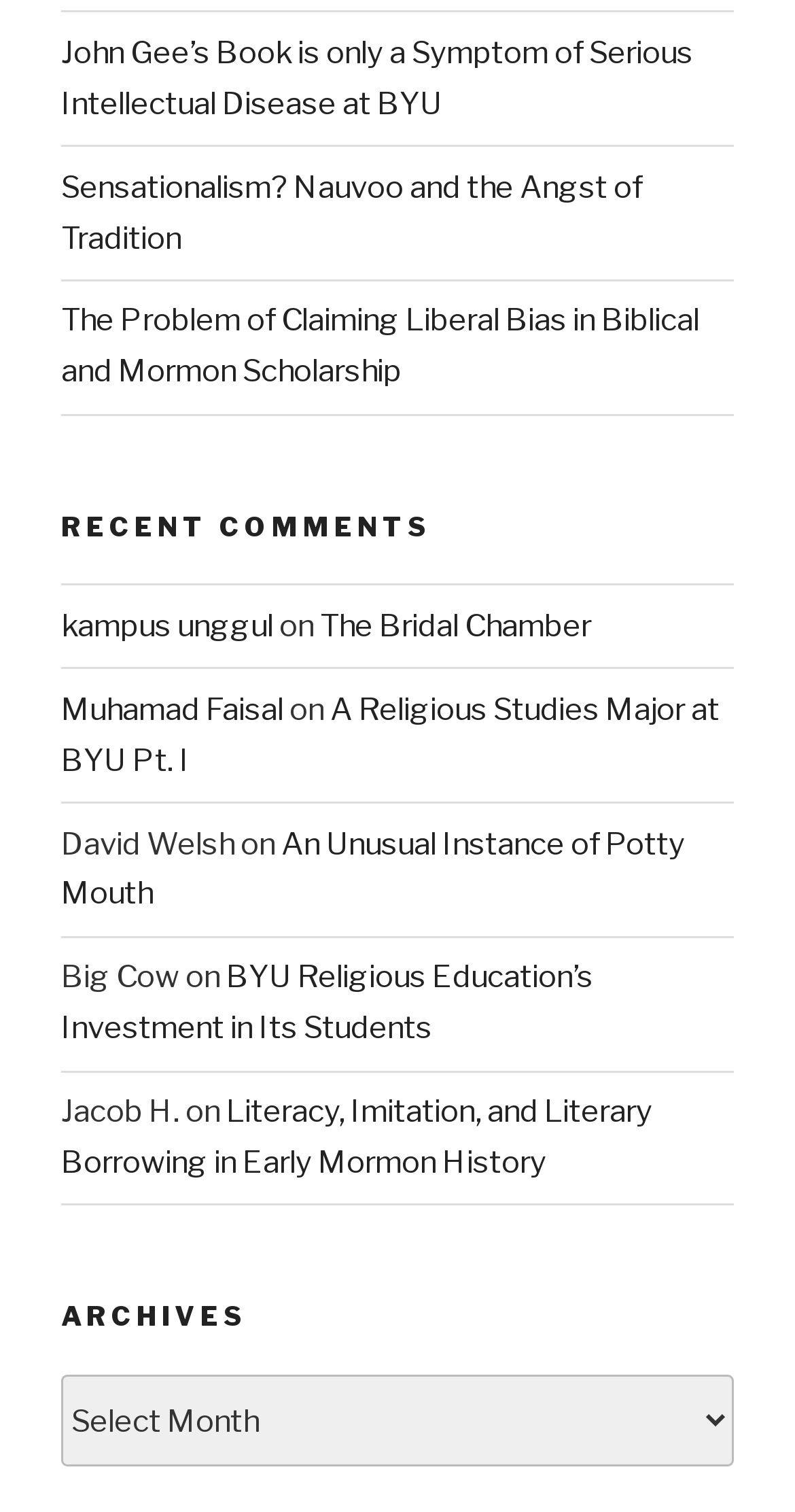Find the bounding box coordinates of the element I should click to carry out the following instruction: "Check the comment from 'Muhamad Faisal'".

[0.077, 0.457, 0.356, 0.481]